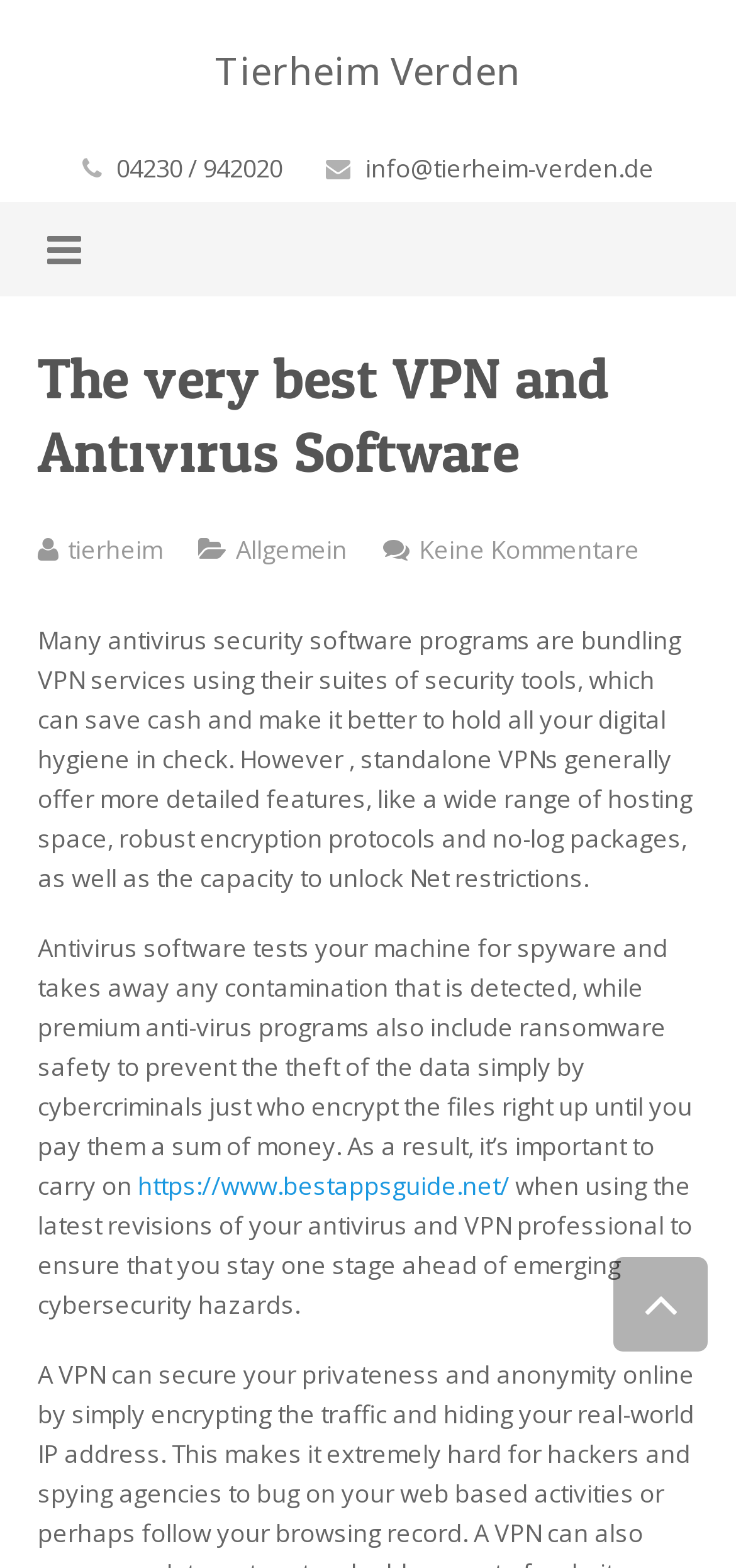Predict the bounding box coordinates of the area that should be clicked to accomplish the following instruction: "Learn more about antivirus software". The bounding box coordinates should consist of four float numbers between 0 and 1, i.e., [left, top, right, bottom].

[0.051, 0.397, 0.941, 0.571]